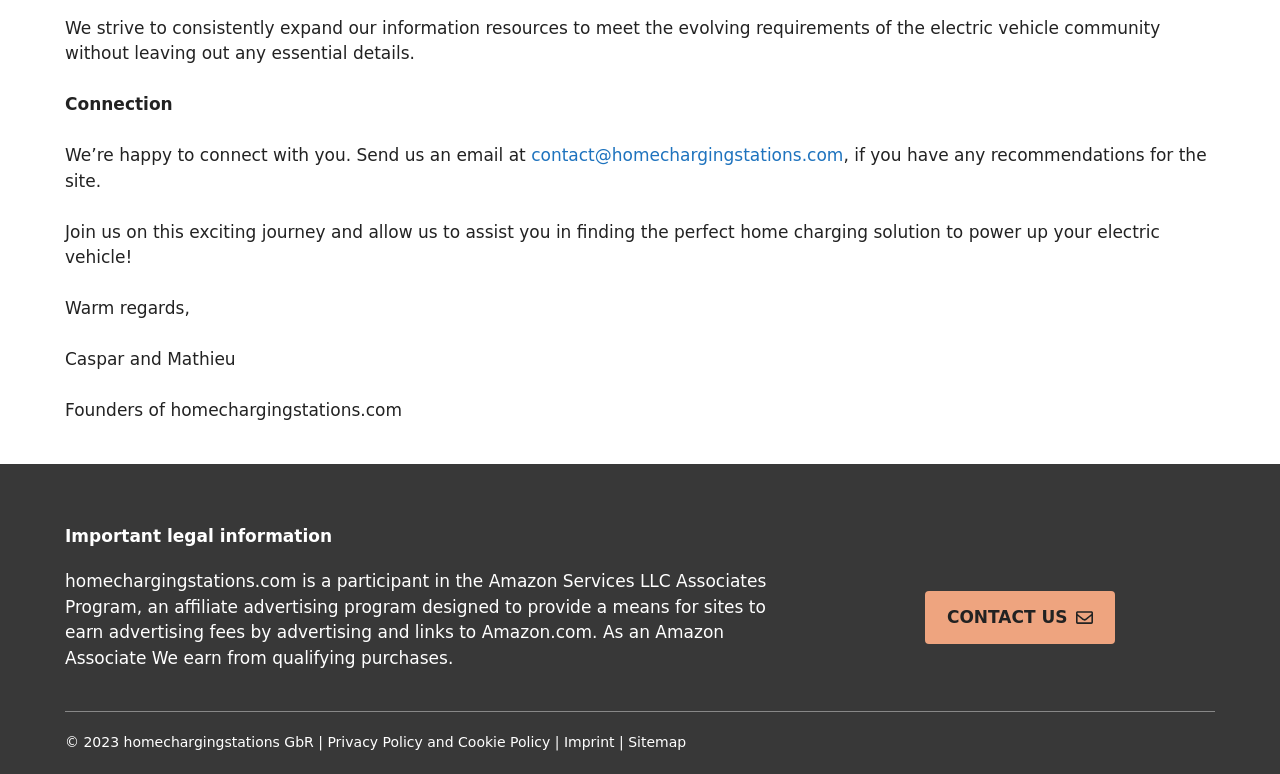Locate the bounding box of the UI element defined by this description: "Privacy Policy and Cookie Policy". The coordinates should be given as four float numbers between 0 and 1, formatted as [left, top, right, bottom].

[0.256, 0.948, 0.43, 0.969]